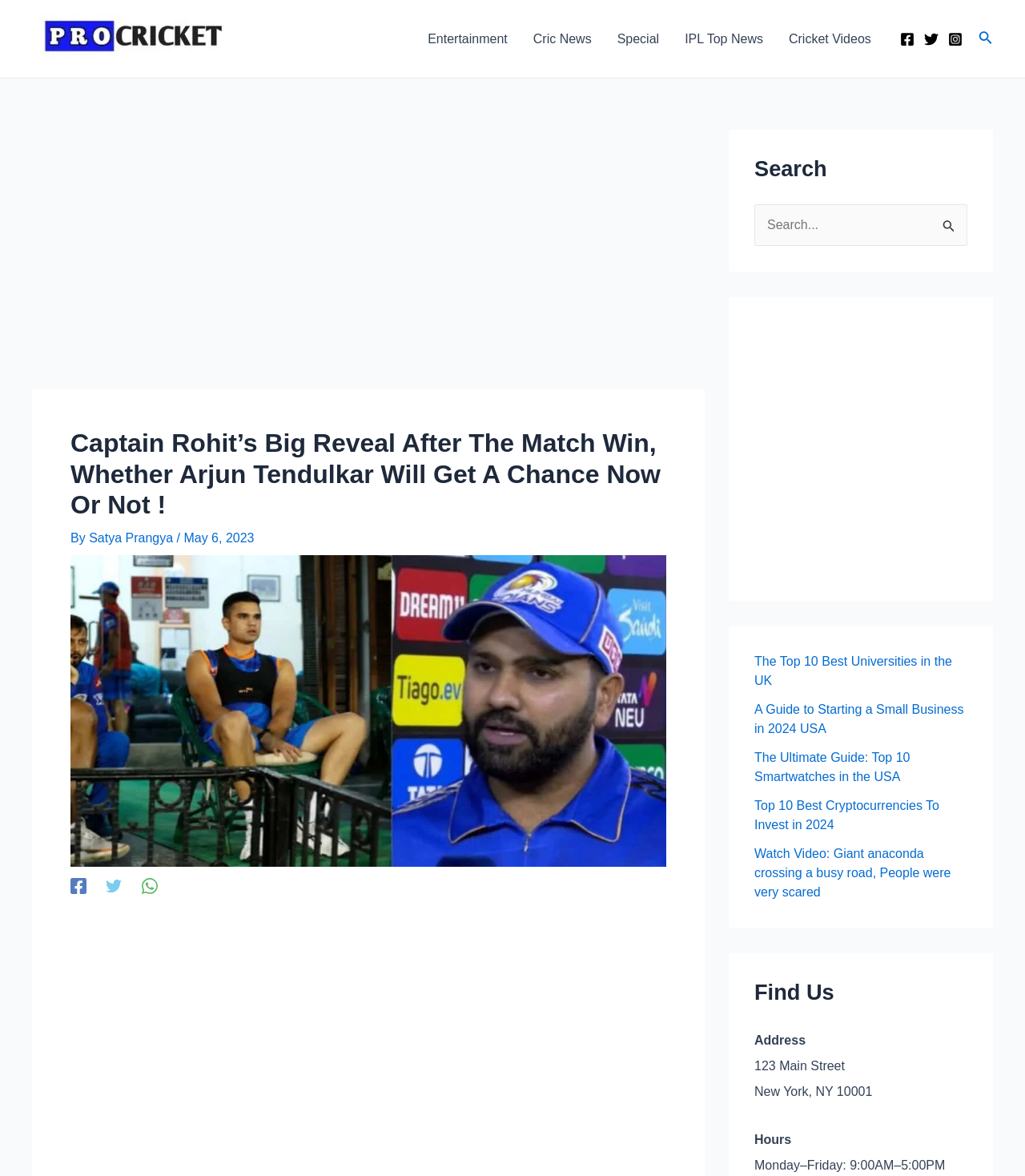Reply to the question with a single word or phrase:
What is the date of the article about Captain Rohit's big reveal?

May 6, 2023